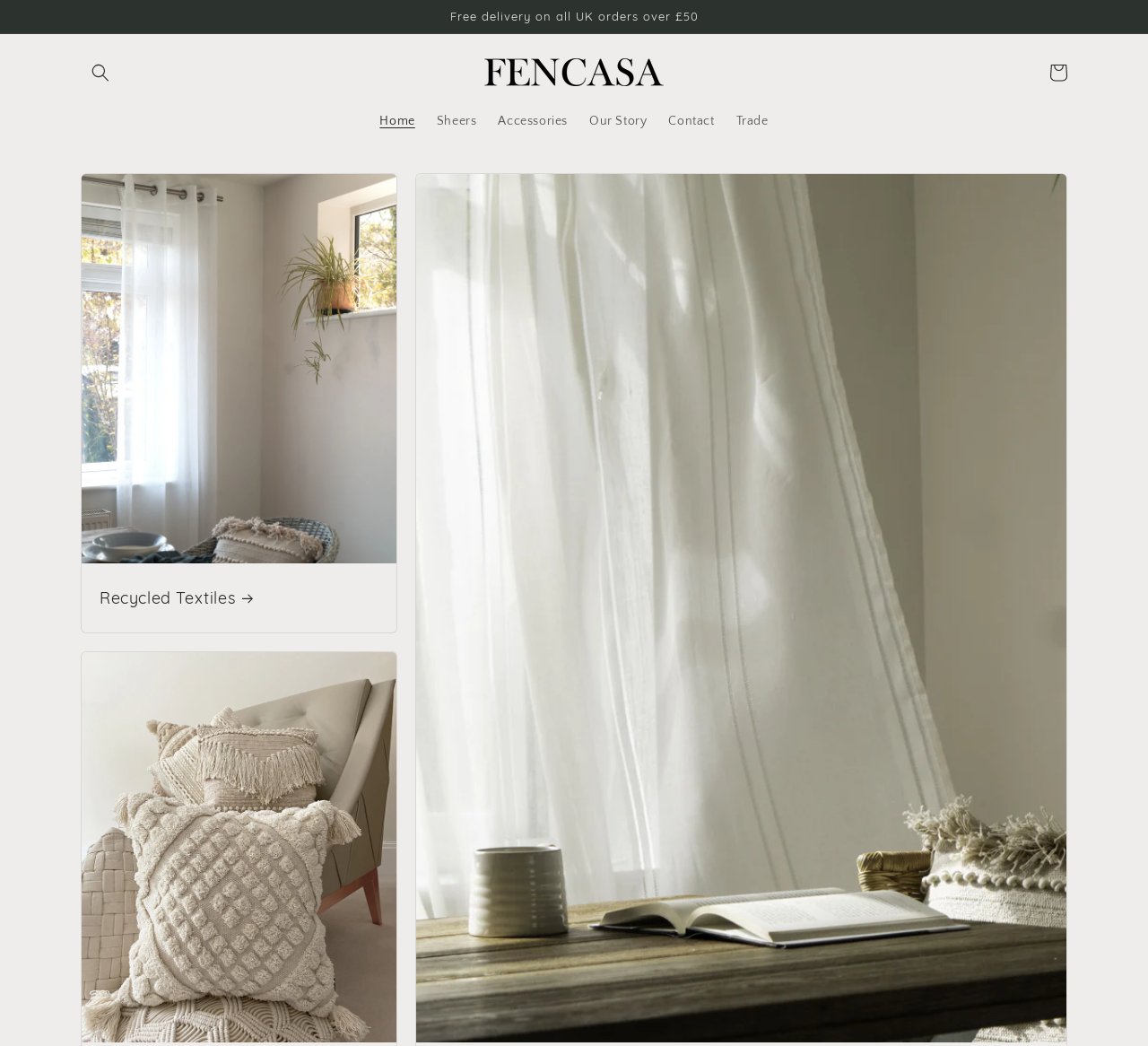Please pinpoint the bounding box coordinates for the region I should click to adhere to this instruction: "View sheers".

[0.371, 0.098, 0.425, 0.134]